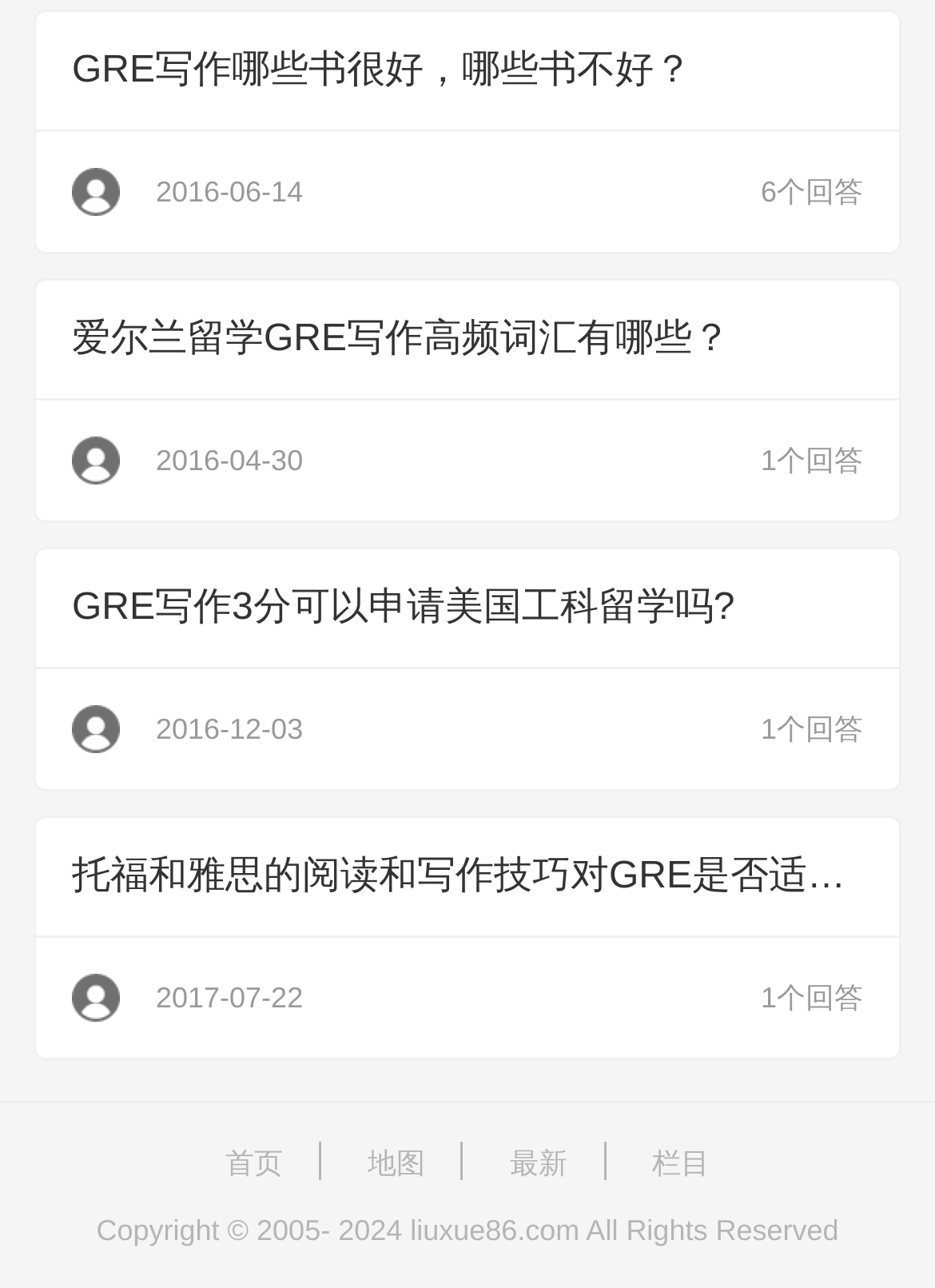Carefully examine the image and provide an in-depth answer to the question: What year does the copyright information start from?

The copyright information at the bottom of the webpage states 'Copyright © 2005- 2024 liuxue86.com All Rights Reserved', indicating that the copyright information starts from 2005.